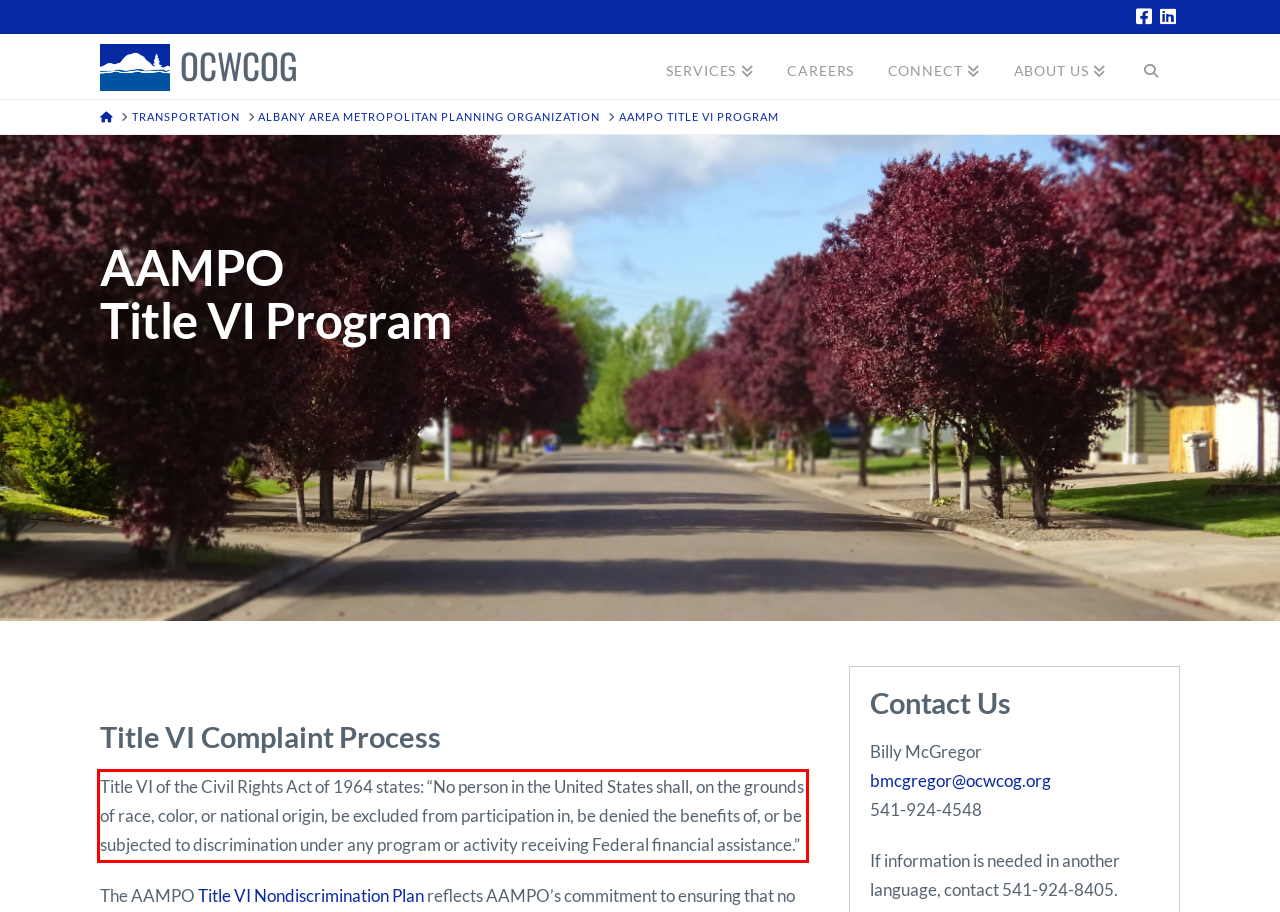Extract and provide the text found inside the red rectangle in the screenshot of the webpage.

Title VI of the Civil Rights Act of 1964 states: “No person in the United States shall, on the grounds of race, color, or national origin, be excluded from participation in, be denied the benefits of, or be subjected to discrimination under any program or activity receiving Federal financial assistance.”